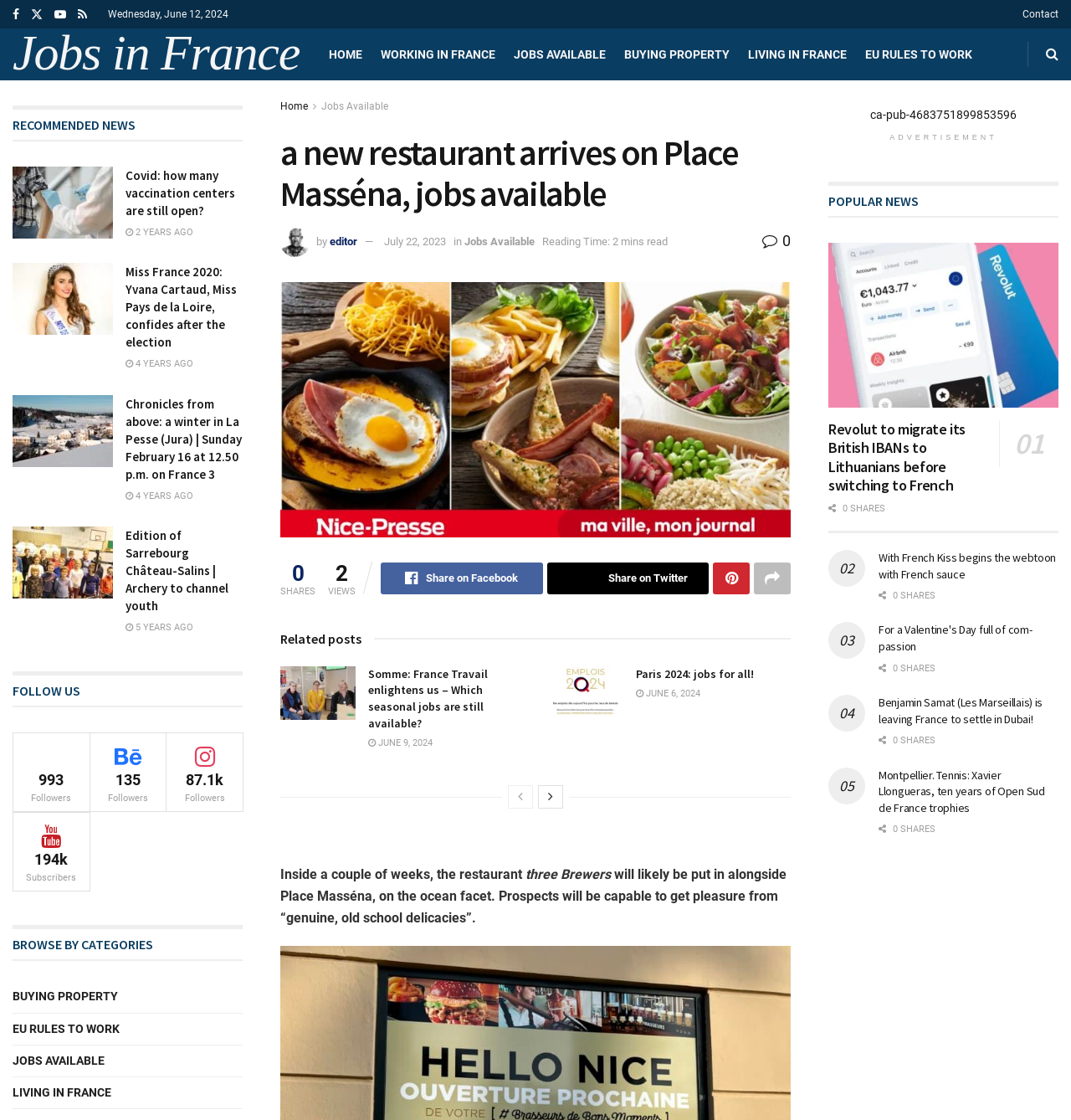Could you provide the bounding box coordinates for the portion of the screen to click to complete this instruction: "Browse 'Jobs Available'"?

[0.48, 0.025, 0.566, 0.072]